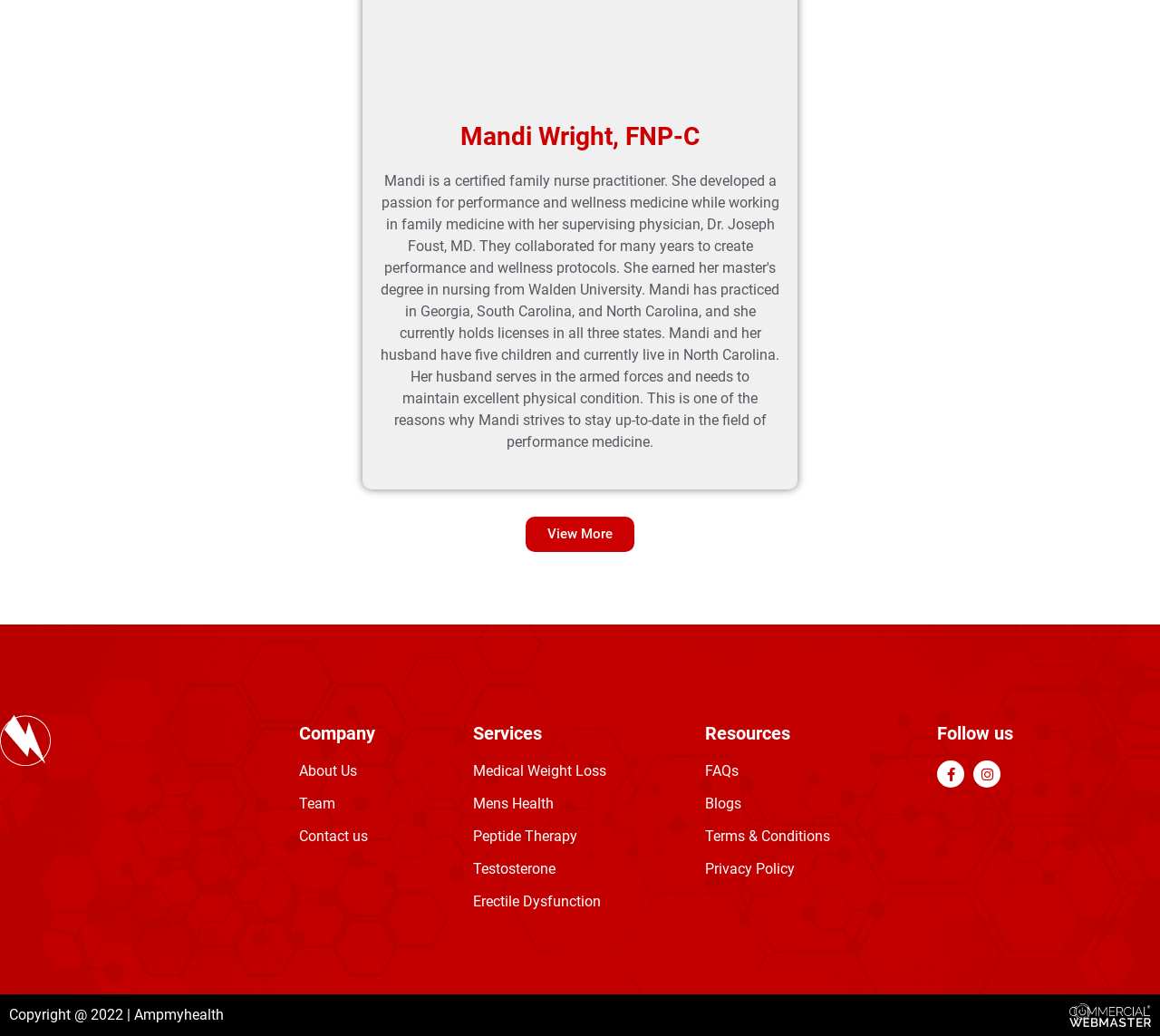Answer the following query concisely with a single word or phrase:
What are the main categories on the webpage?

Company, Services, Resources, Follow us